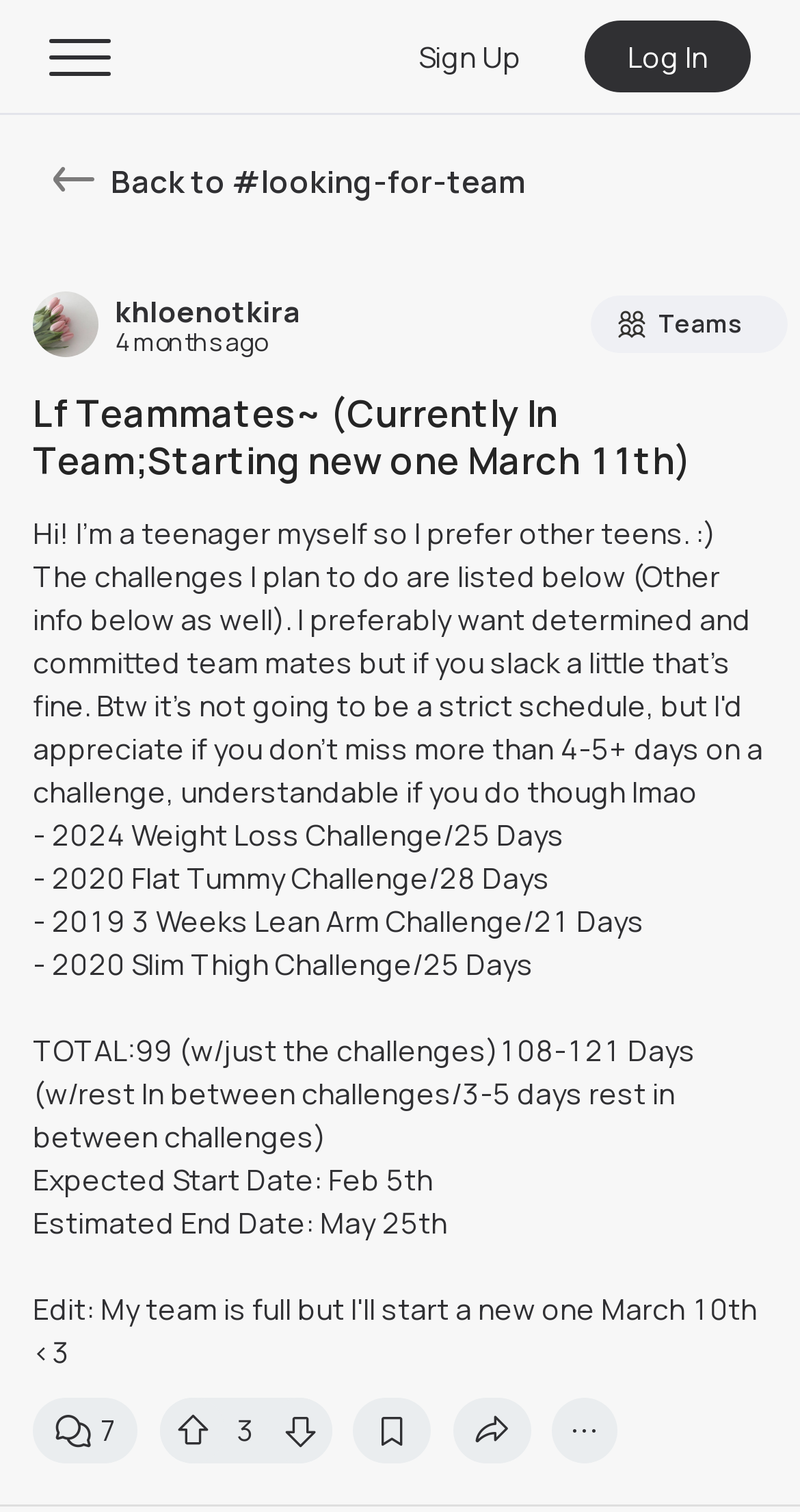Determine the bounding box coordinates for the UI element described. Format the coordinates as (top-left x, top-left y, bottom-right x, bottom-right y) and ensure all values are between 0 and 1. Element description: Back to #looking-for-team

[0.0, 0.103, 1.0, 0.136]